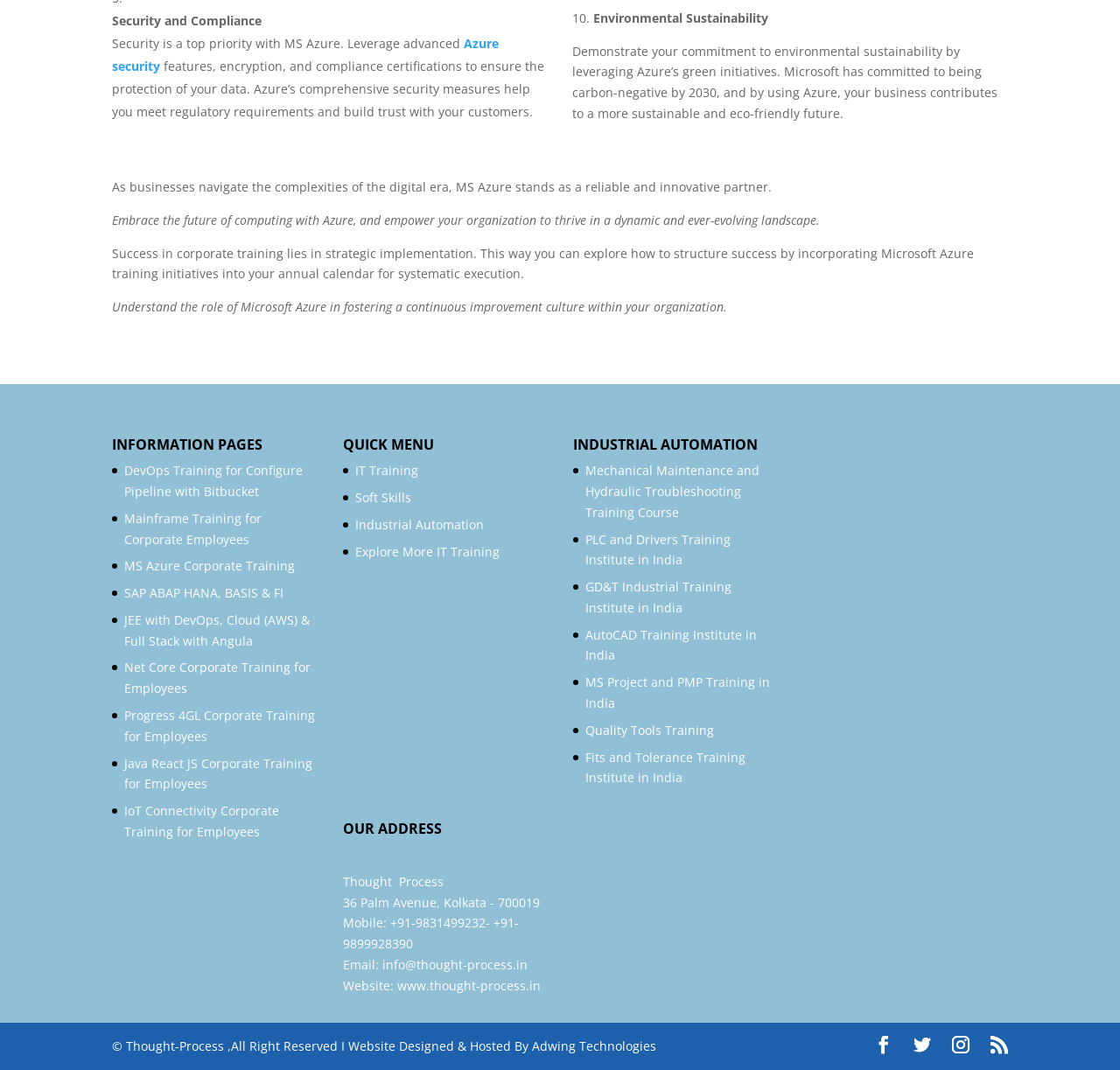Can you specify the bounding box coordinates for the region that should be clicked to fulfill this instruction: "Click on Azure security".

[0.1, 0.033, 0.445, 0.07]